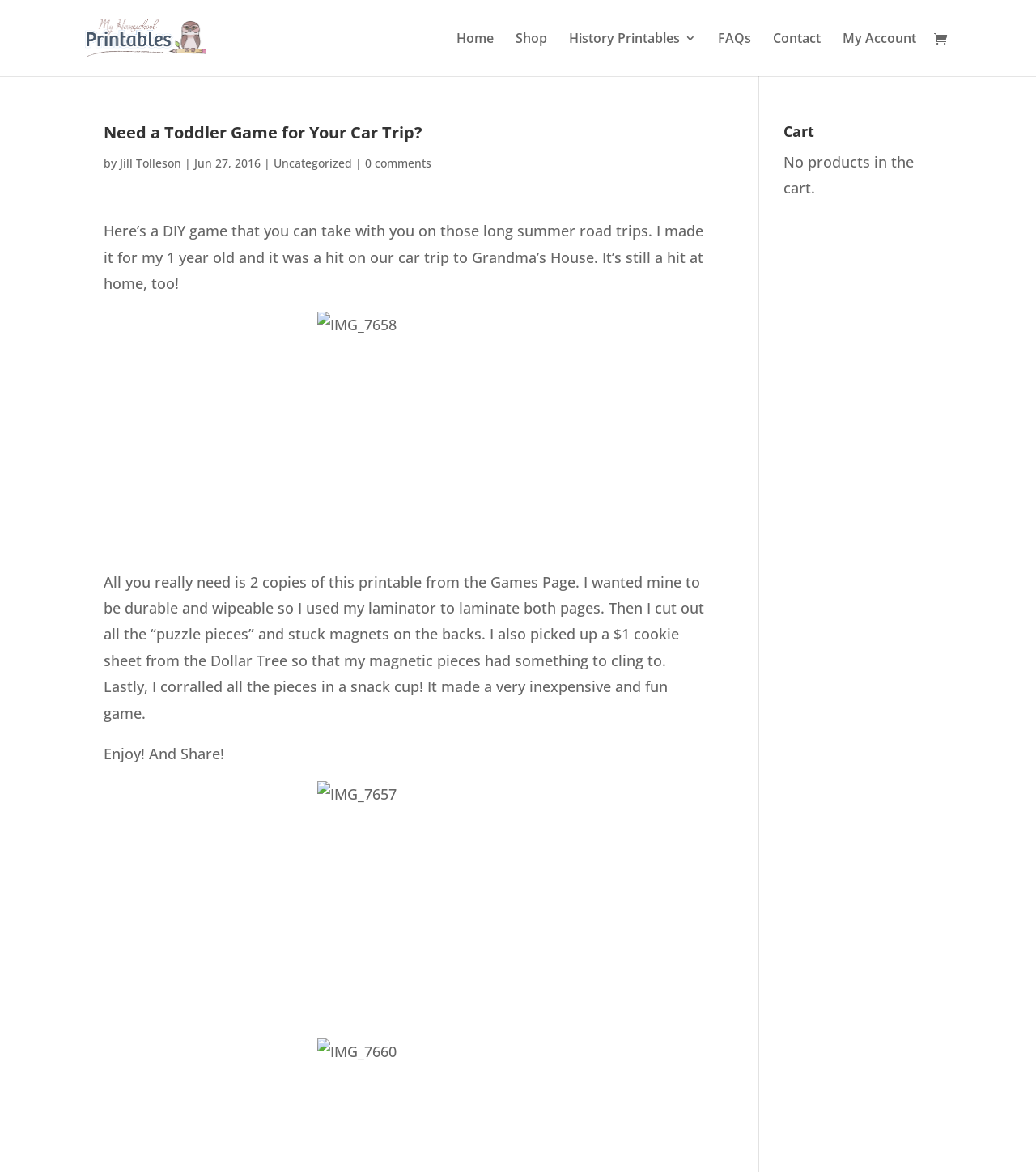What is the cost of the cookie sheet used in the game?
Please ensure your answer is as detailed and informative as possible.

The text mentions that the author picked up a $1 cookie sheet from the Dollar Tree to use in the game.